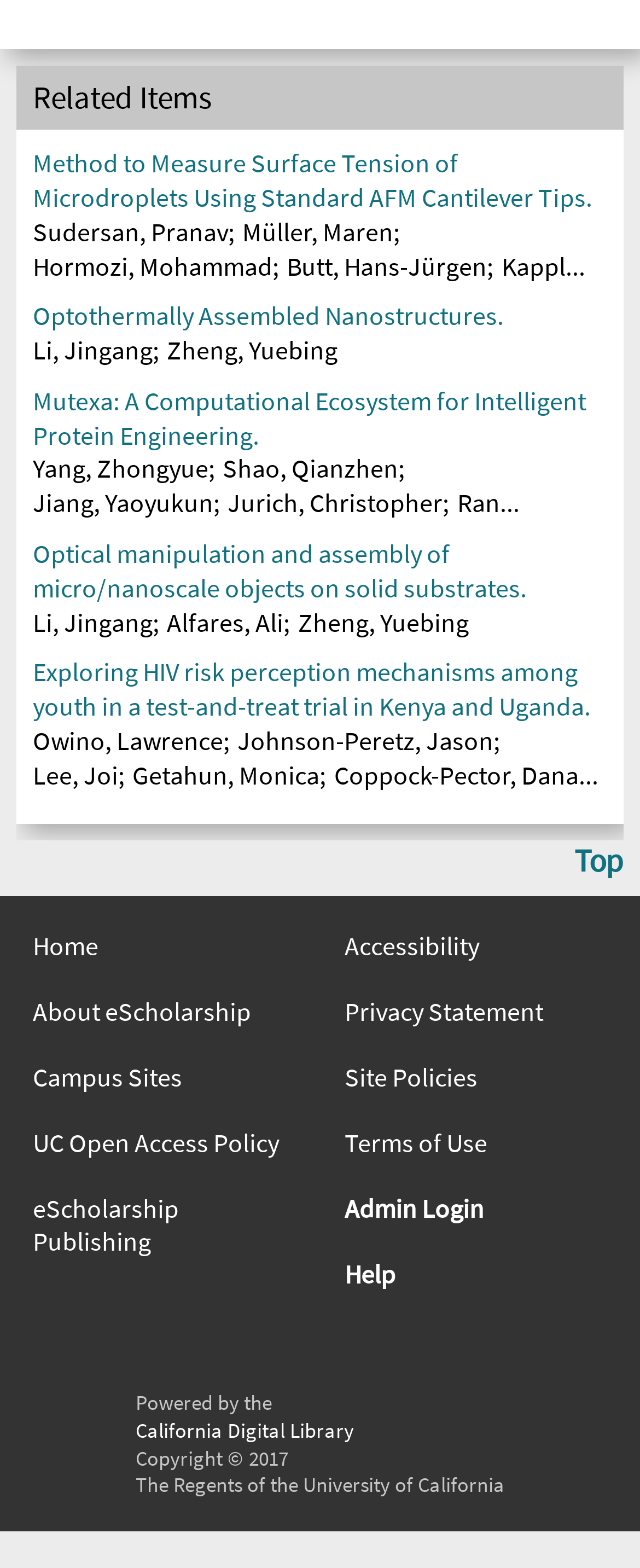How many headings are on this page?
Please answer the question with as much detail as possible using the screenshot.

I counted the number of heading elements on the page, which are 'Related Items', 'Method to Measure Surface Tension of Microdroplets Using Standard AFM Cantilever Tips.', 'Optothermally Assembled Nanostructures.', 'Mutexa: A Computational Ecosystem for Intelligent Protein Engineering.', and 'Optical manipulation and assembly of micro/nanoscale objects on solid substrates.'. There are 5 headings in total.